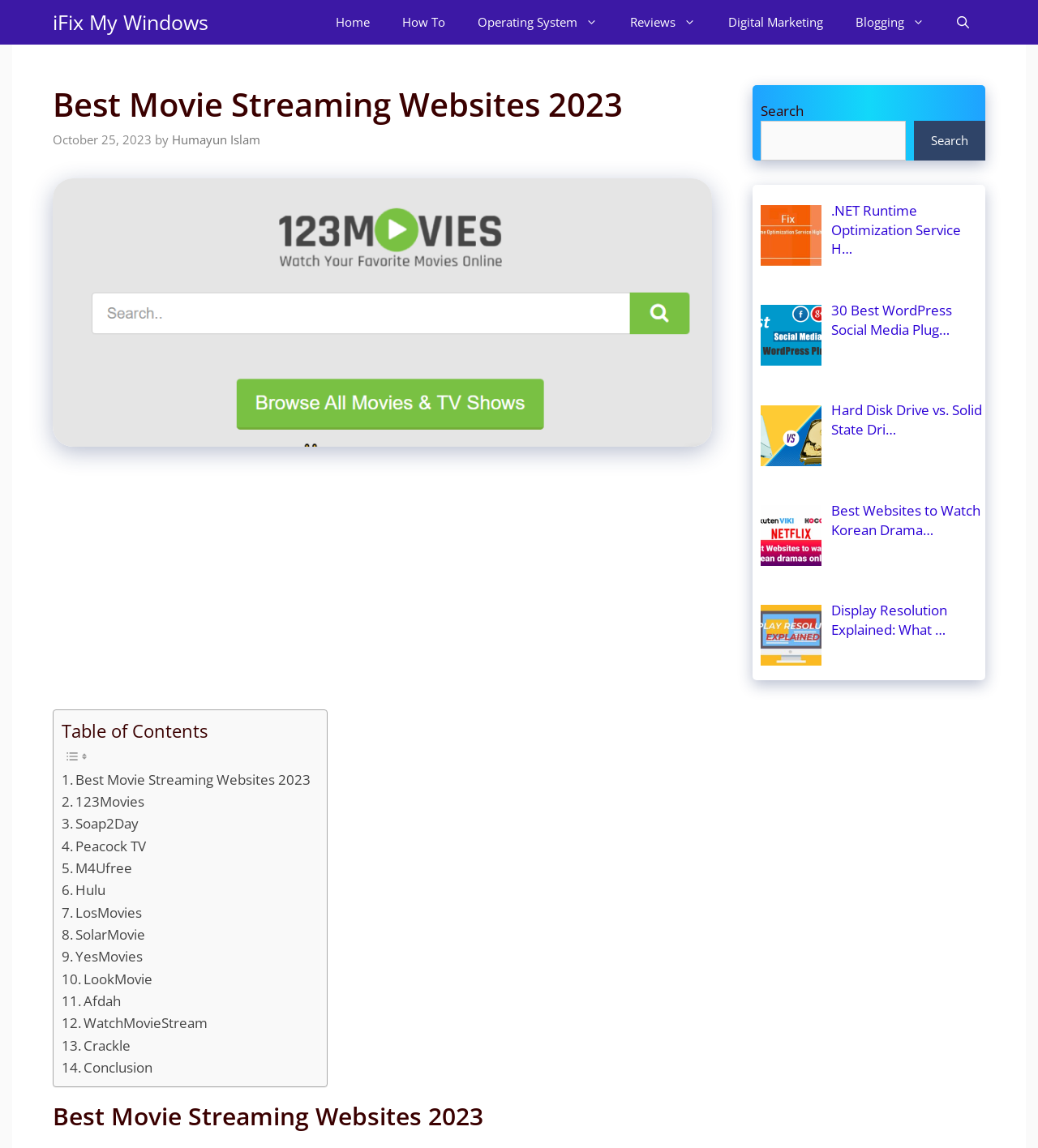Please determine the bounding box coordinates of the element's region to click in order to carry out the following instruction: "Click on the 'Open Search Bar' link". The coordinates should be four float numbers between 0 and 1, i.e., [left, top, right, bottom].

[0.906, 0.0, 0.949, 0.039]